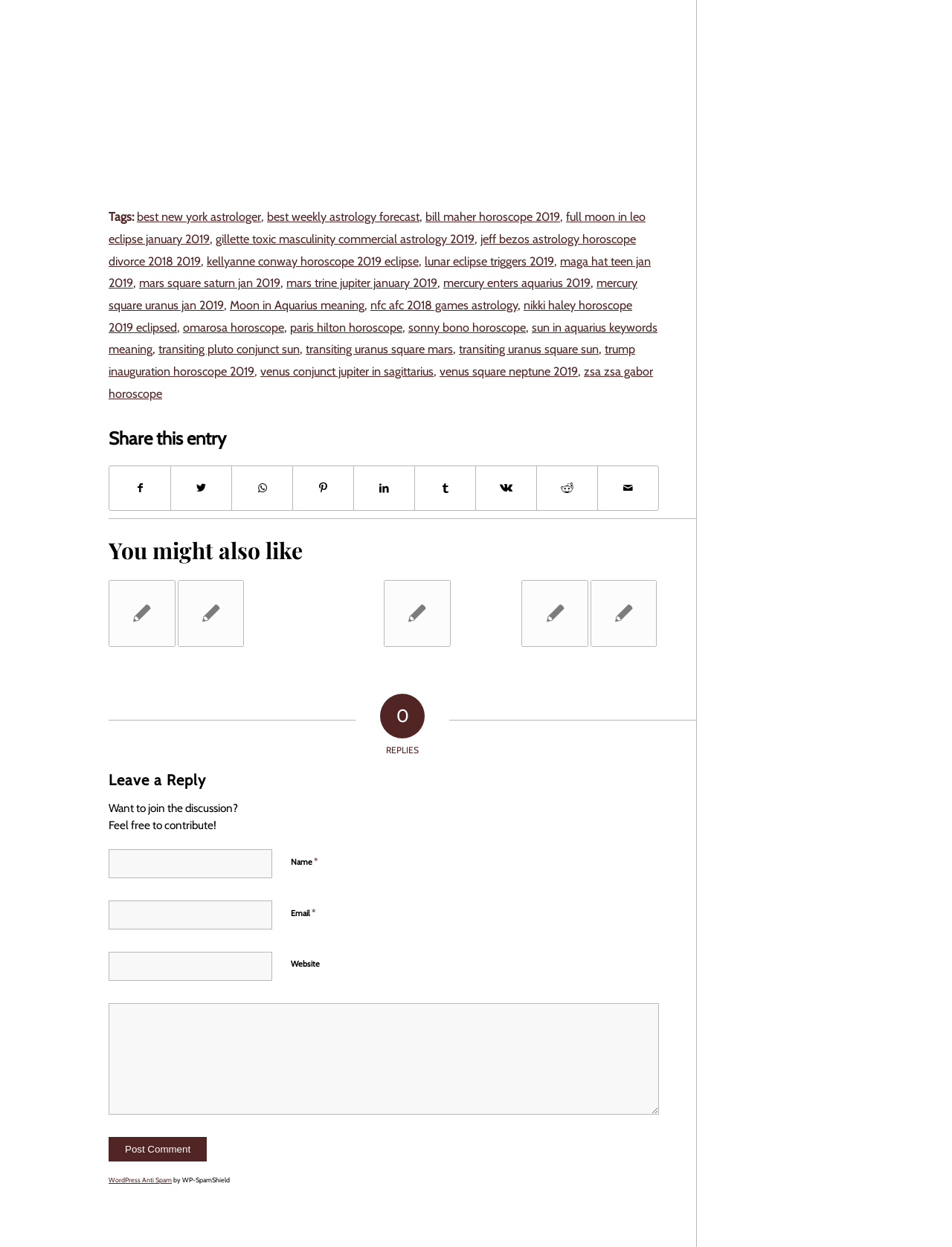What is the theme of the links in the footer section?
We need a detailed and meticulous answer to the question.

The links in the footer section, including 'best new york astrologer', 'bill maher horoscope 2019', and others, appear to be related to astrology and celebrities, with topics such as horoscopes, astrological forecasts, and celebrity astrology.